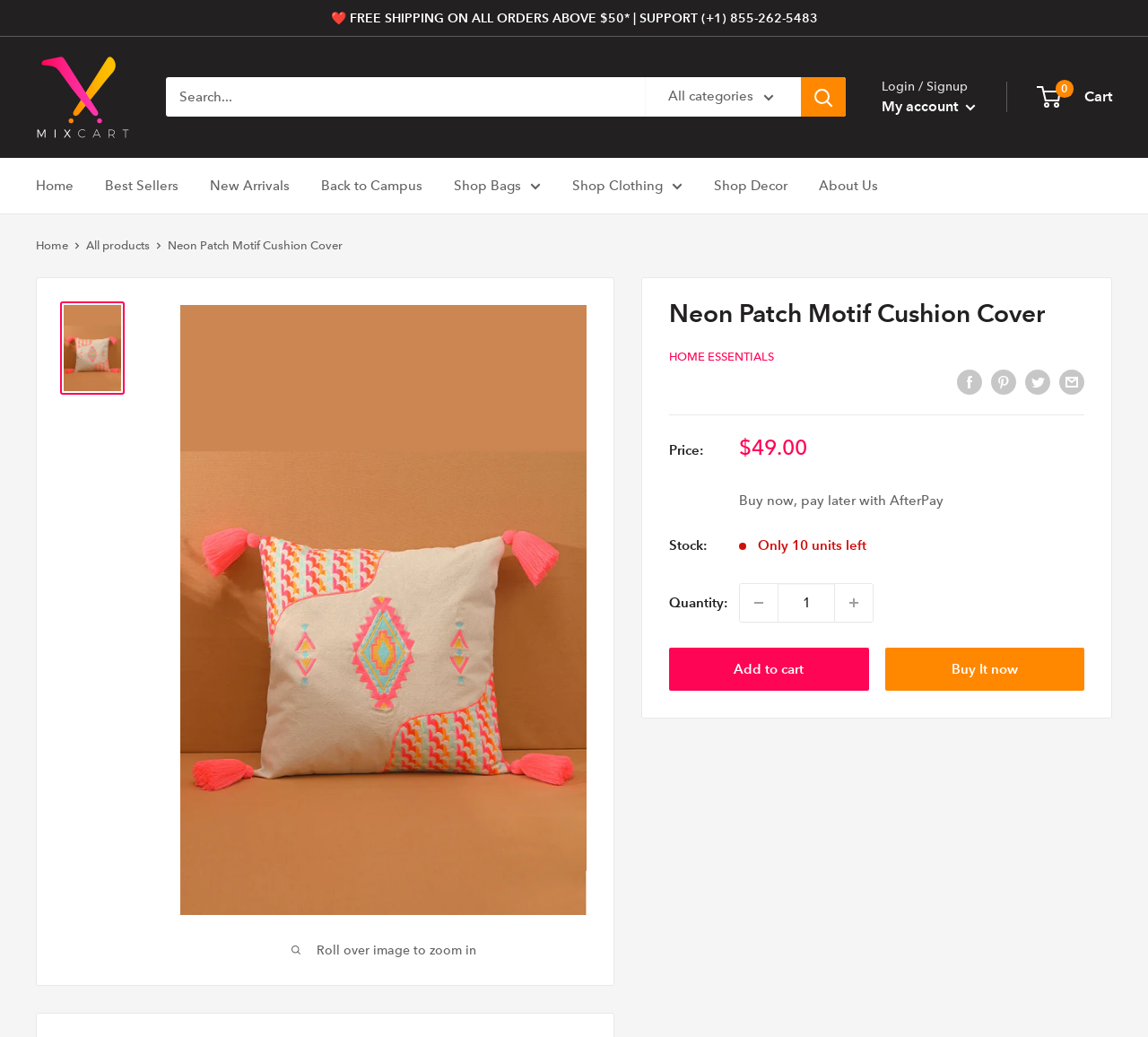Answer this question using a single word or a brief phrase:
What is the purpose of the 'Add to cart' button?

To add the product to the shopping cart